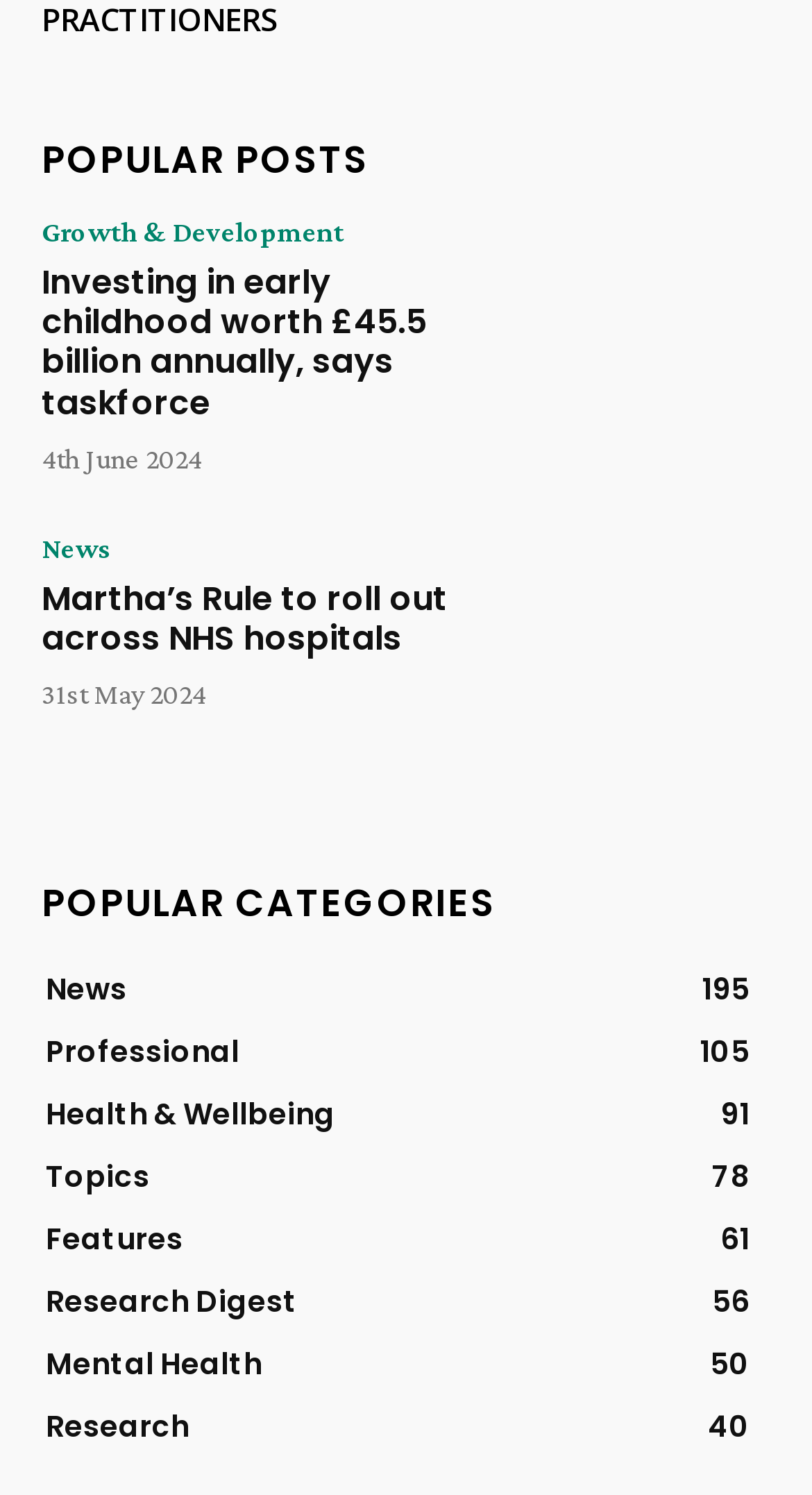Please respond in a single word or phrase: 
How many posts are in the Research category?

40